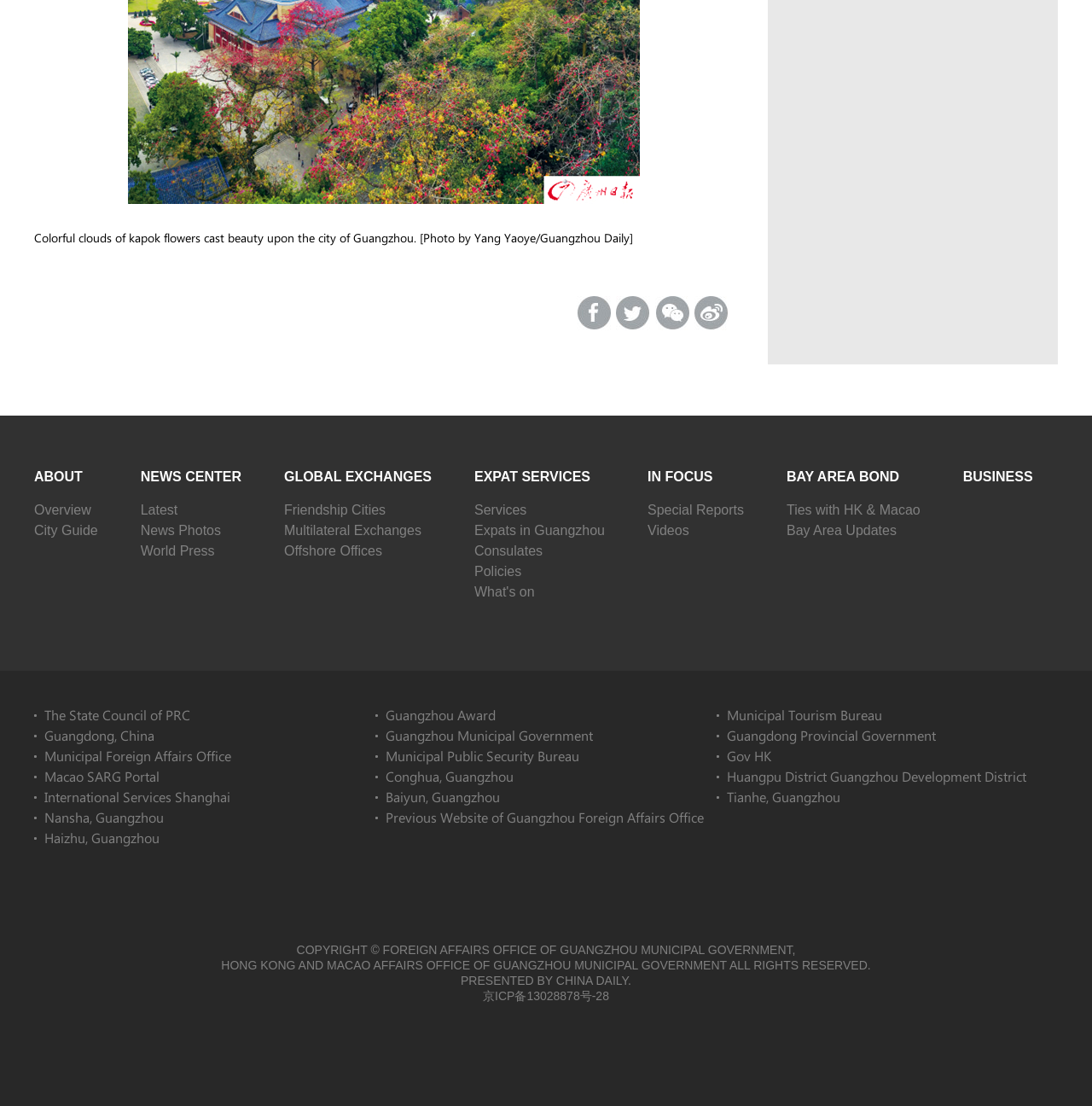Using floating point numbers between 0 and 1, provide the bounding box coordinates in the format (top-left x, top-left y, bottom-right x, bottom-right y). Locate the UI element described here: Municipal Foreign Affairs Office

[0.041, 0.675, 0.212, 0.691]